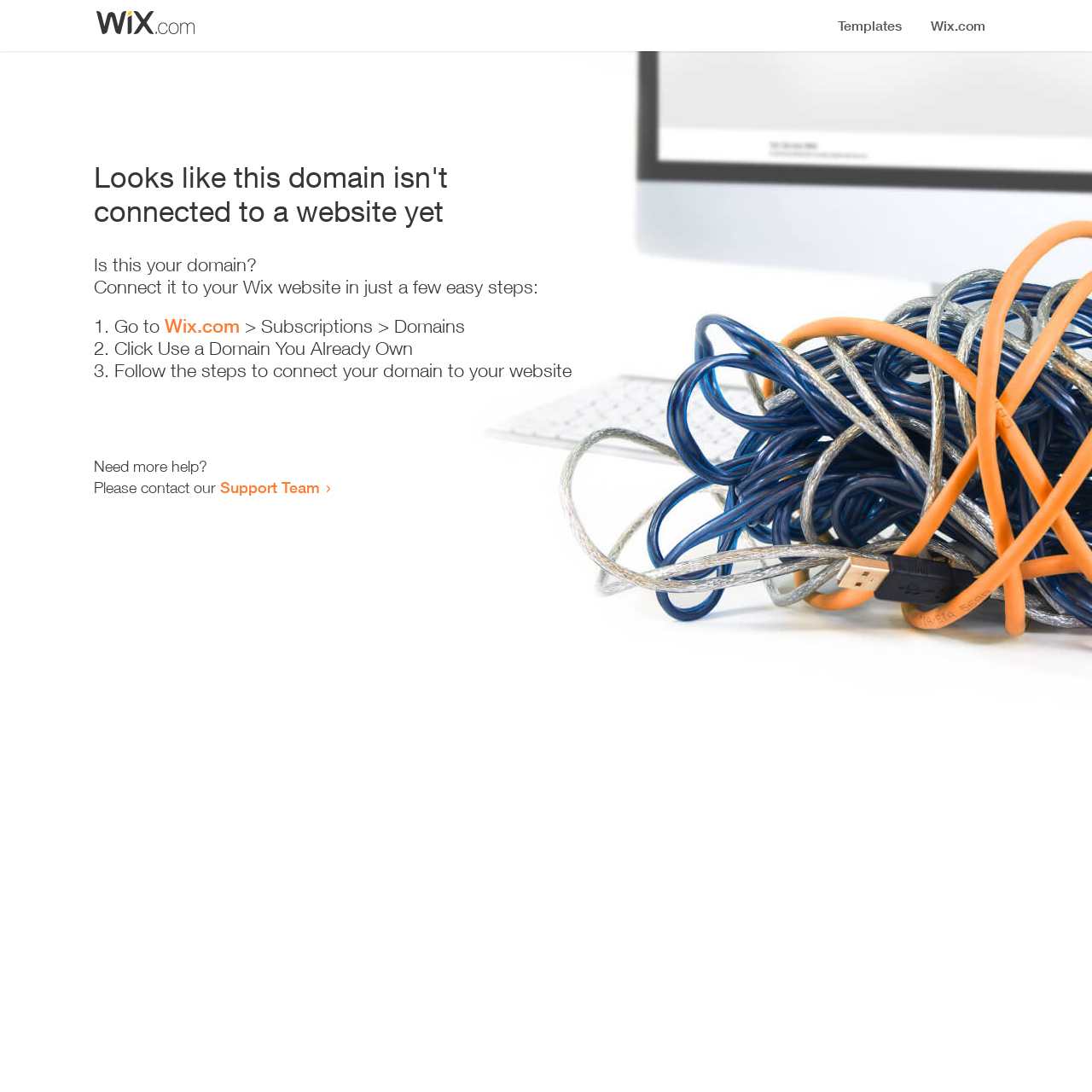Where can I get more help?
Answer the question with a single word or phrase, referring to the image.

Support Team